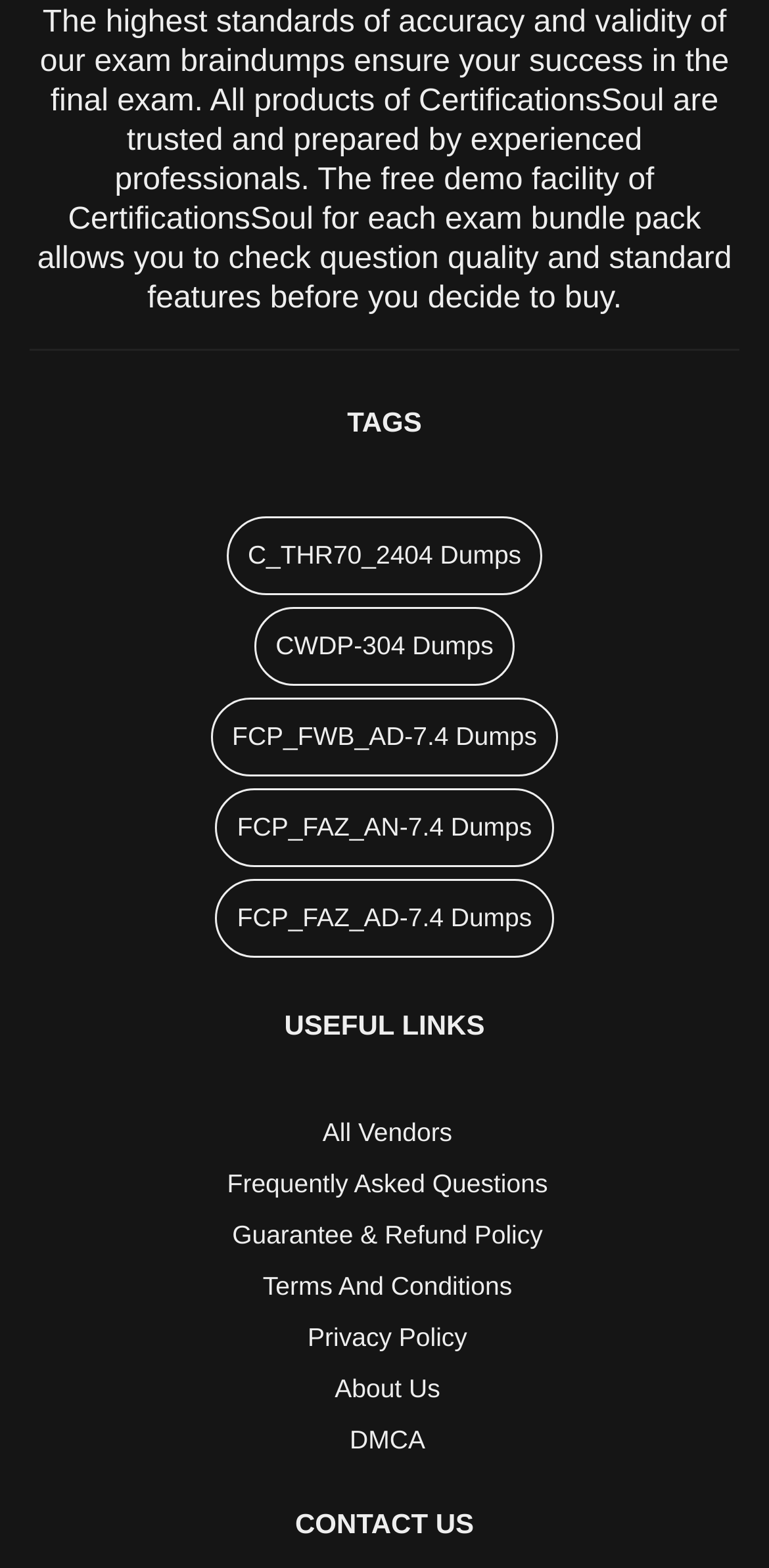Determine the bounding box coordinates for the HTML element described here: "Privacy Policy".

[0.4, 0.843, 0.608, 0.862]